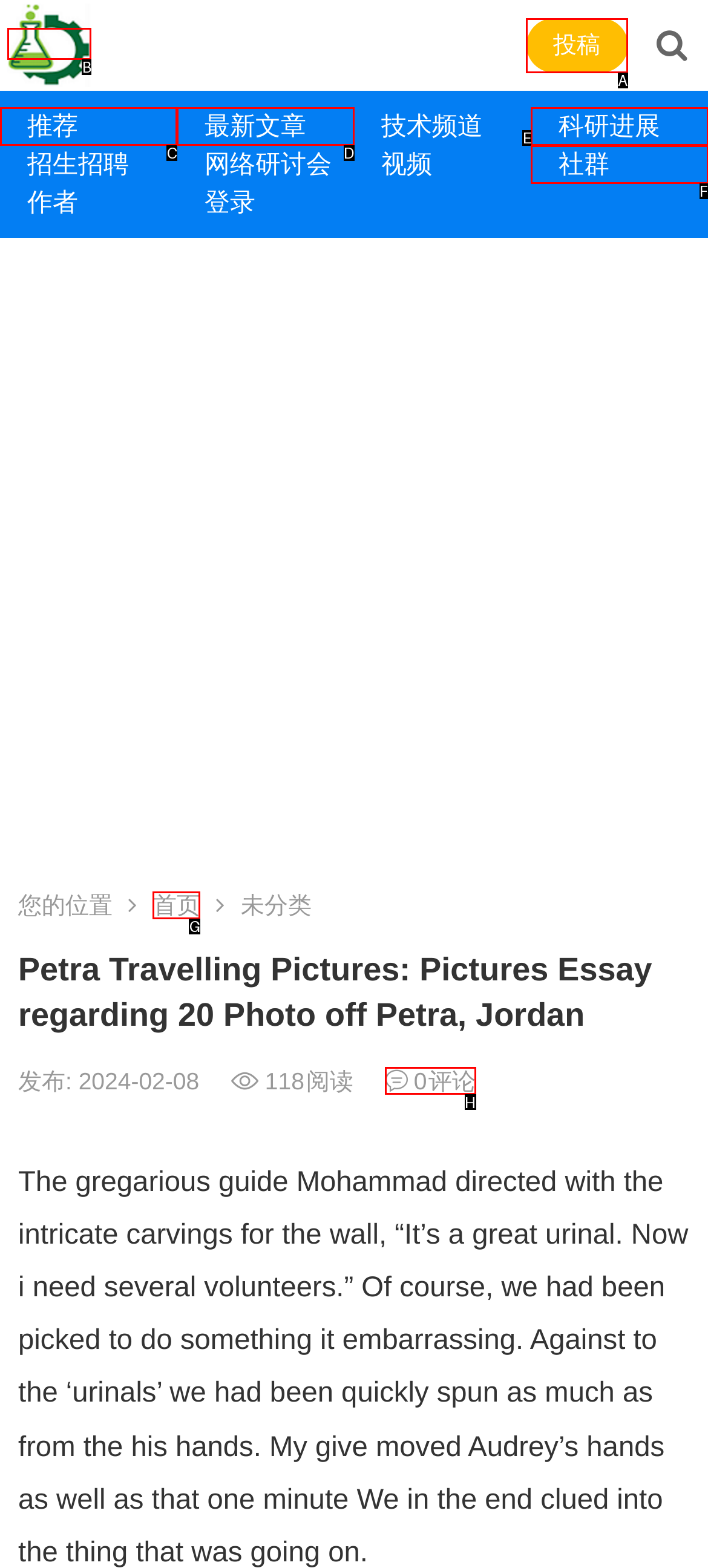Indicate the UI element to click to perform the task: go to BioEngX homepage. Reply with the letter corresponding to the chosen element.

B